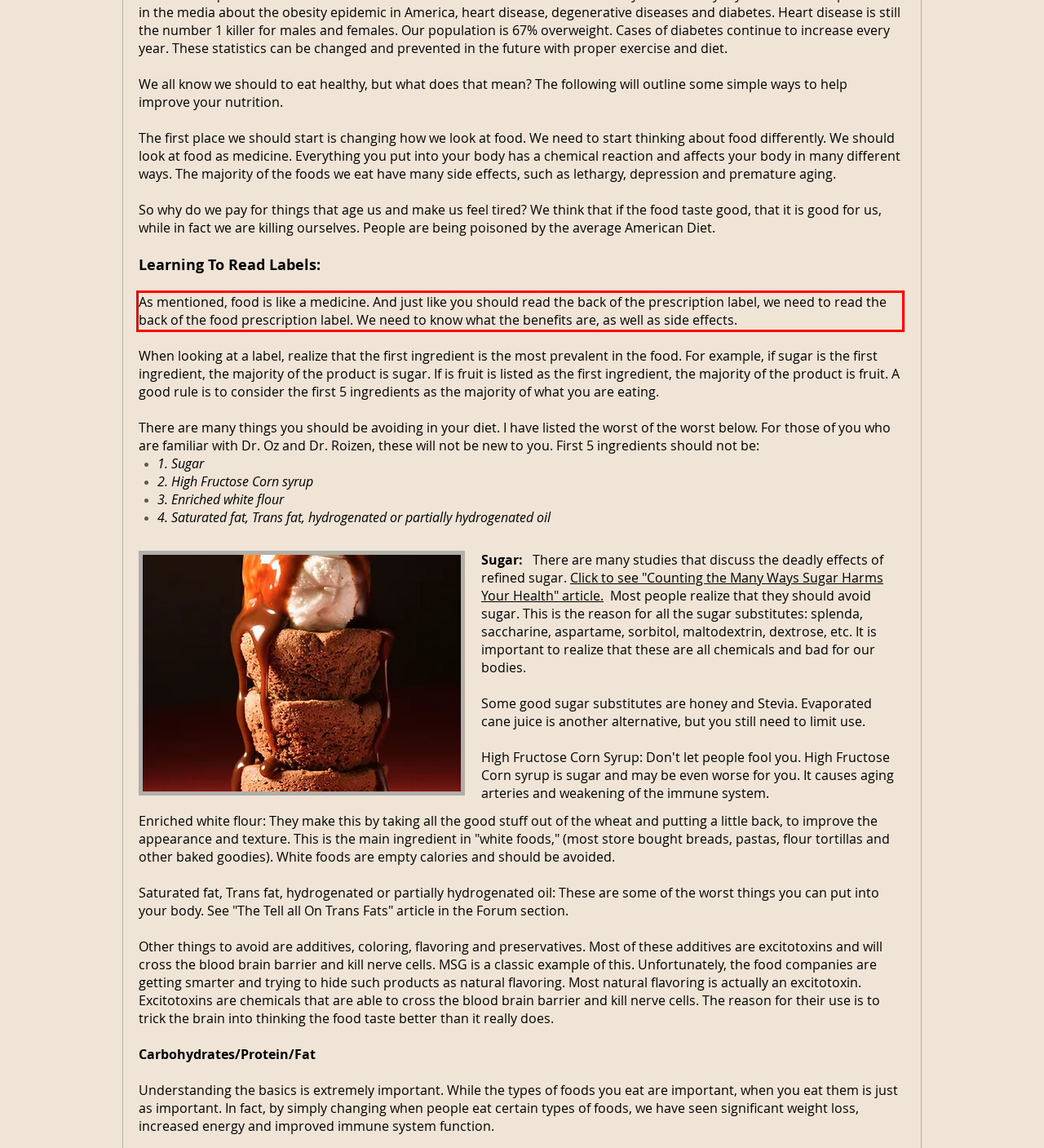Analyze the screenshot of the webpage and extract the text from the UI element that is inside the red bounding box.

As mentioned, food is like a medicine. And just like you should read the back of the prescription label, we need to read the back of the food prescription label. We need to know what the benefits are, as well as side effects.